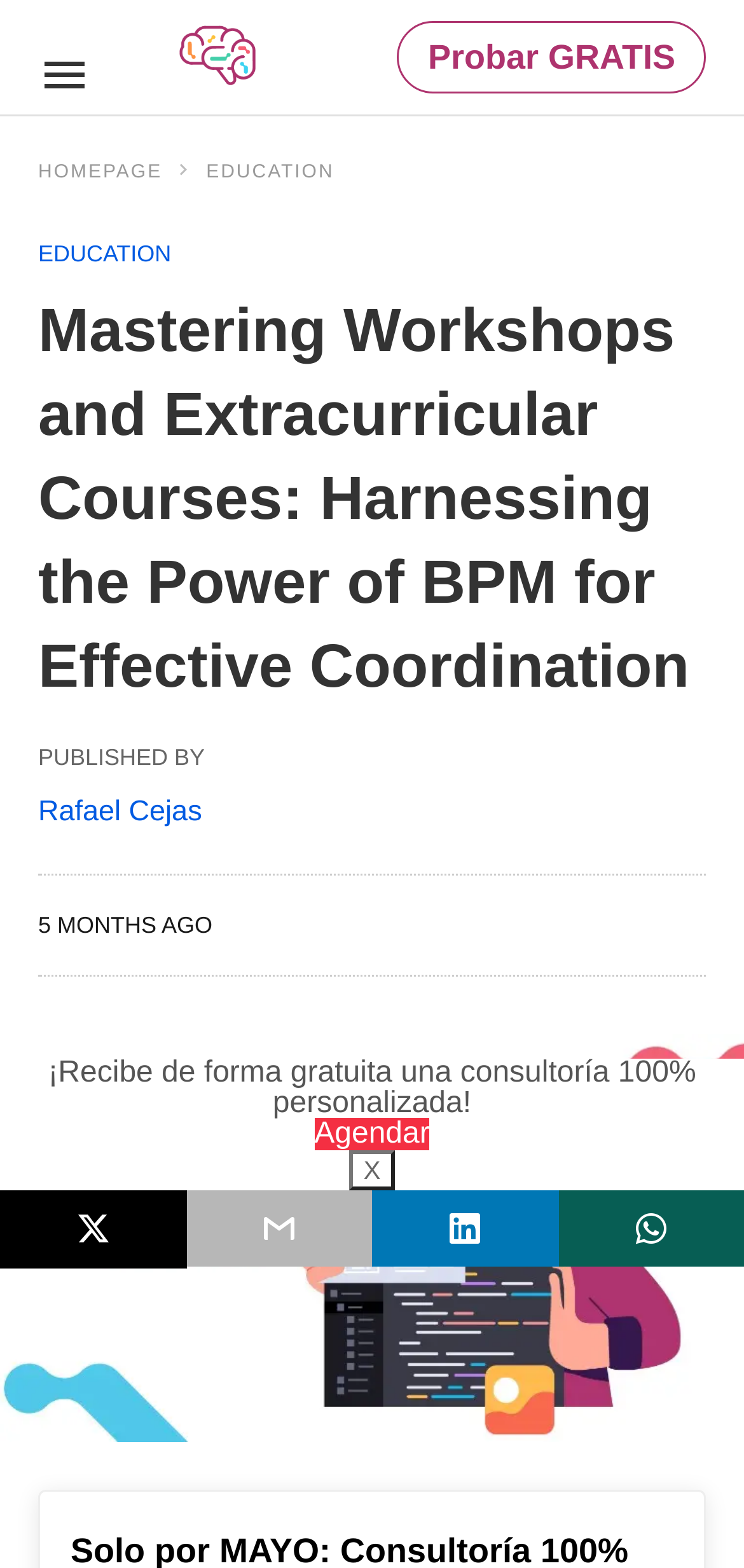Using the information from the screenshot, answer the following question thoroughly:
How many social media sharing links are there?

There are four social media sharing links at the bottom of the webpage, which are 'twitter share', '', '', and ''.